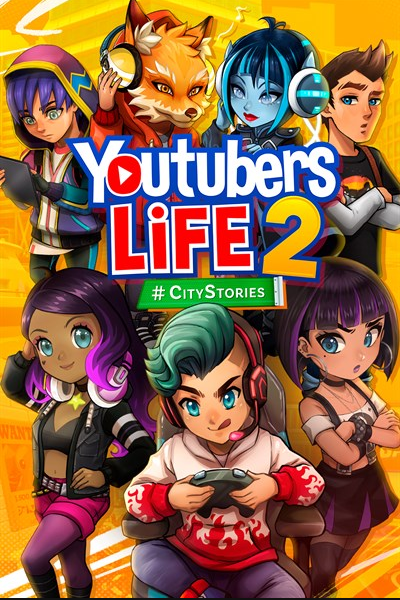Answer the question in a single word or phrase:
What is the atmosphere of the virtual world?

Lively